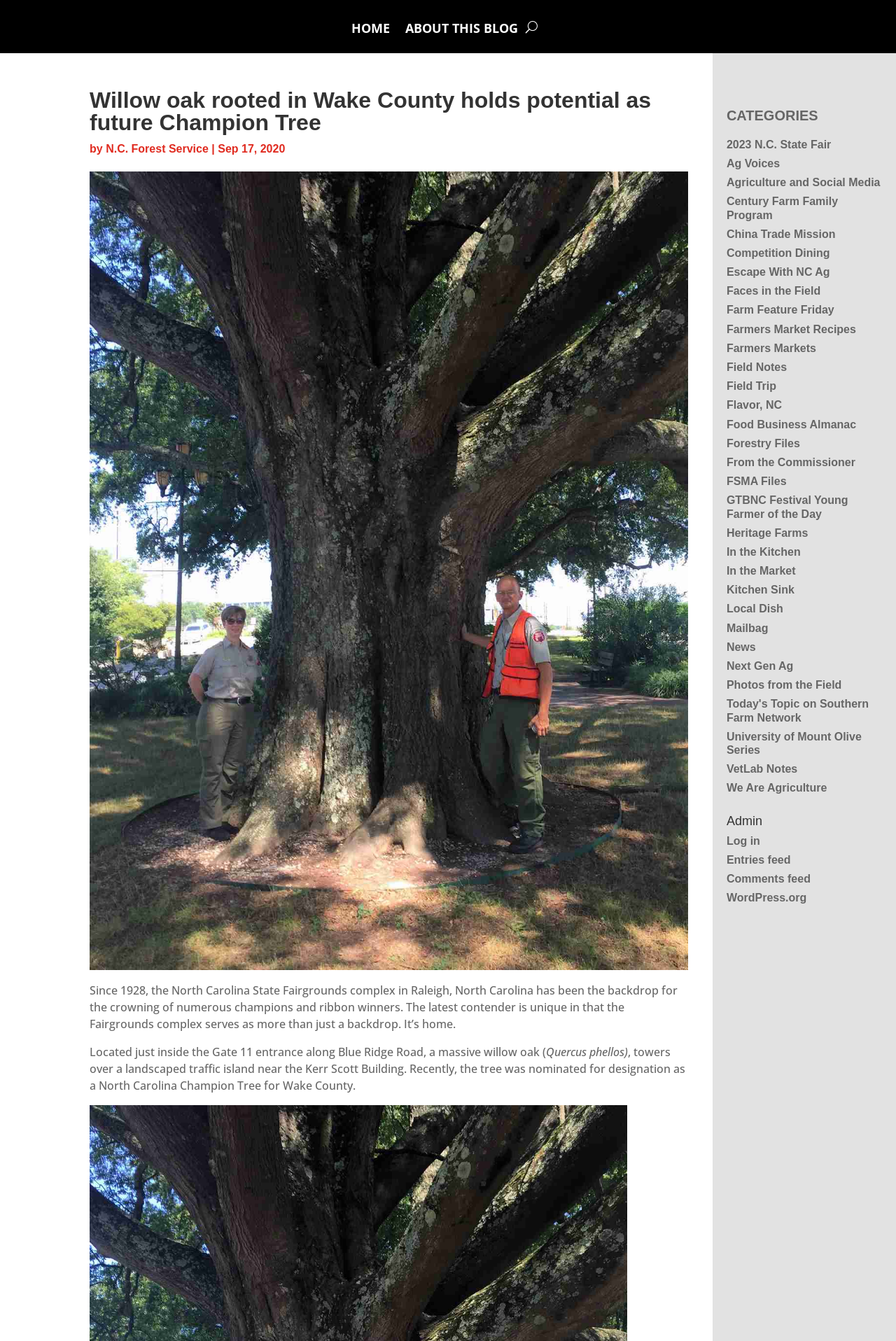Determine the bounding box coordinates for the region that must be clicked to execute the following instruction: "Log in to the website".

[0.811, 0.622, 0.848, 0.631]